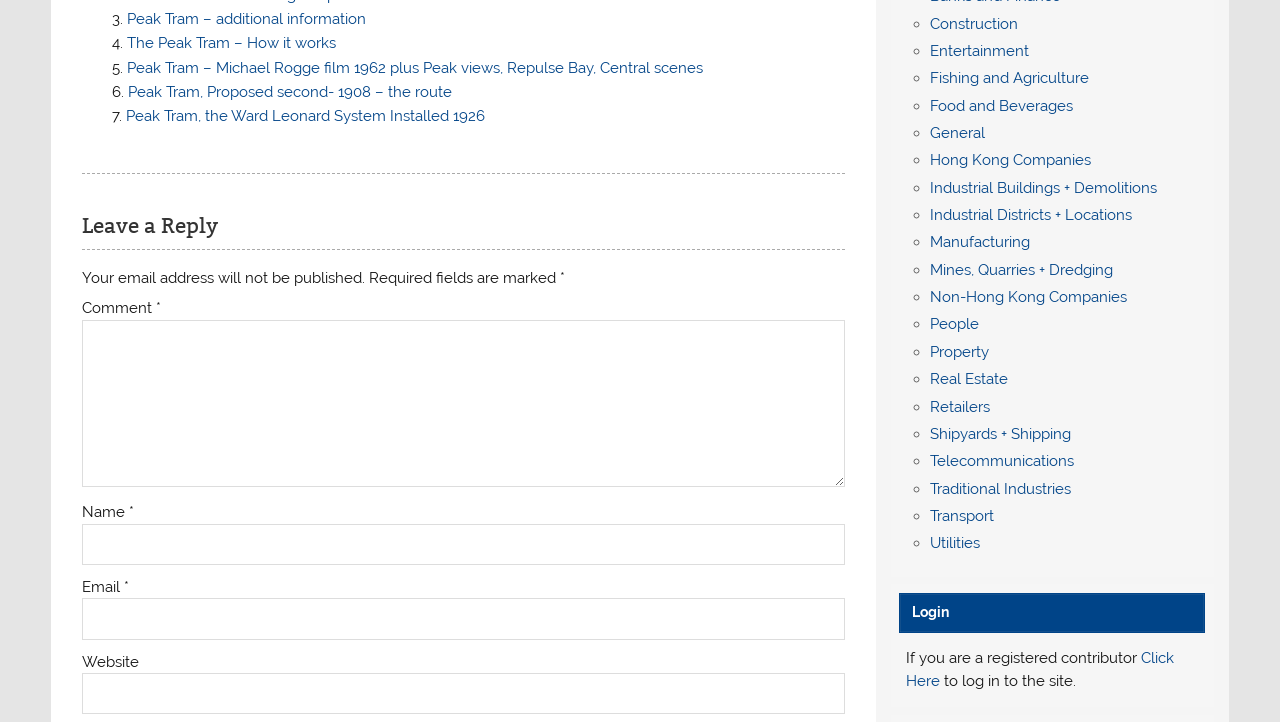Pinpoint the bounding box coordinates of the element to be clicked to execute the instruction: "Leave a comment".

[0.064, 0.443, 0.66, 0.674]